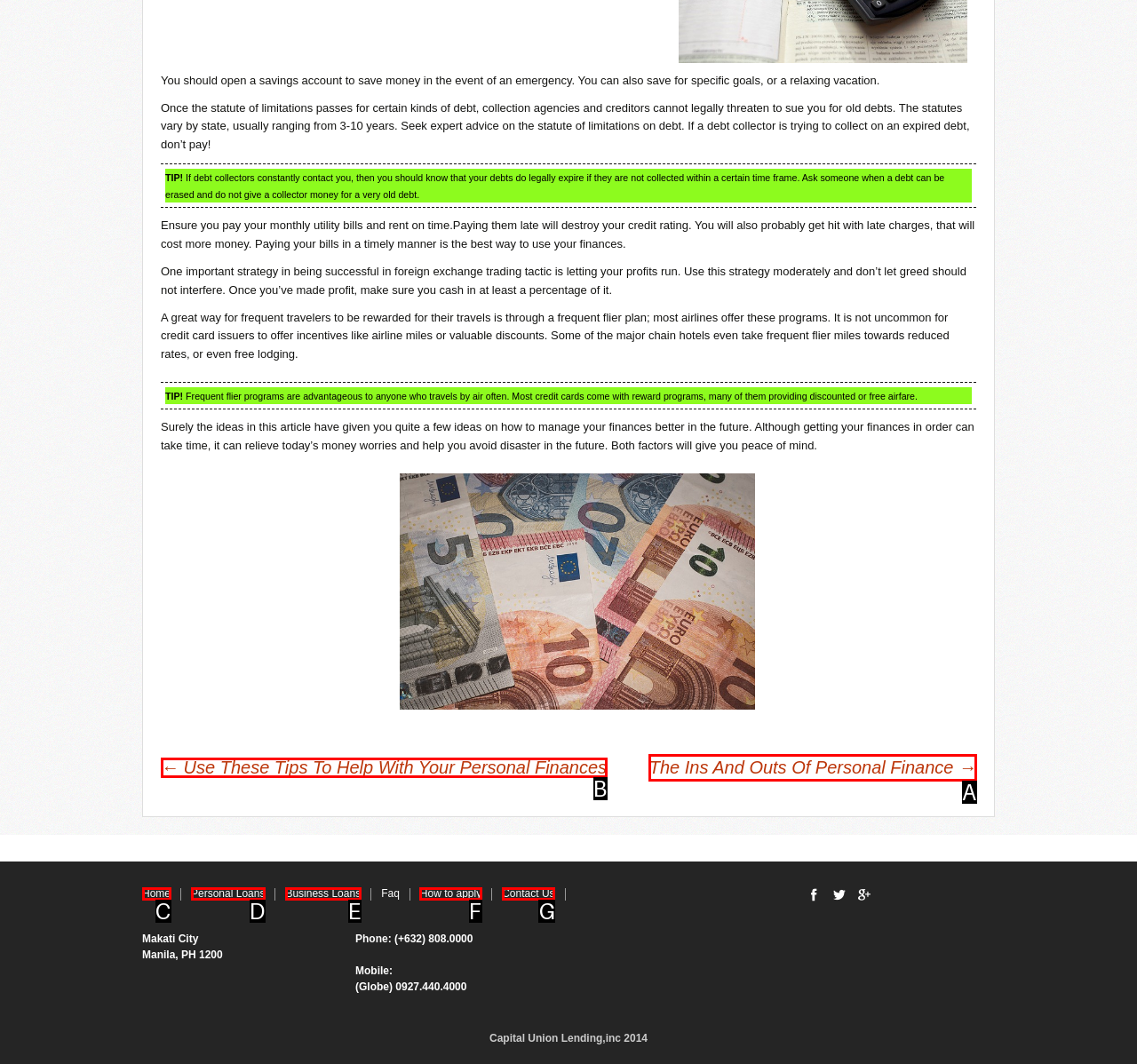Identify the option that corresponds to: How to apply
Respond with the corresponding letter from the choices provided.

F